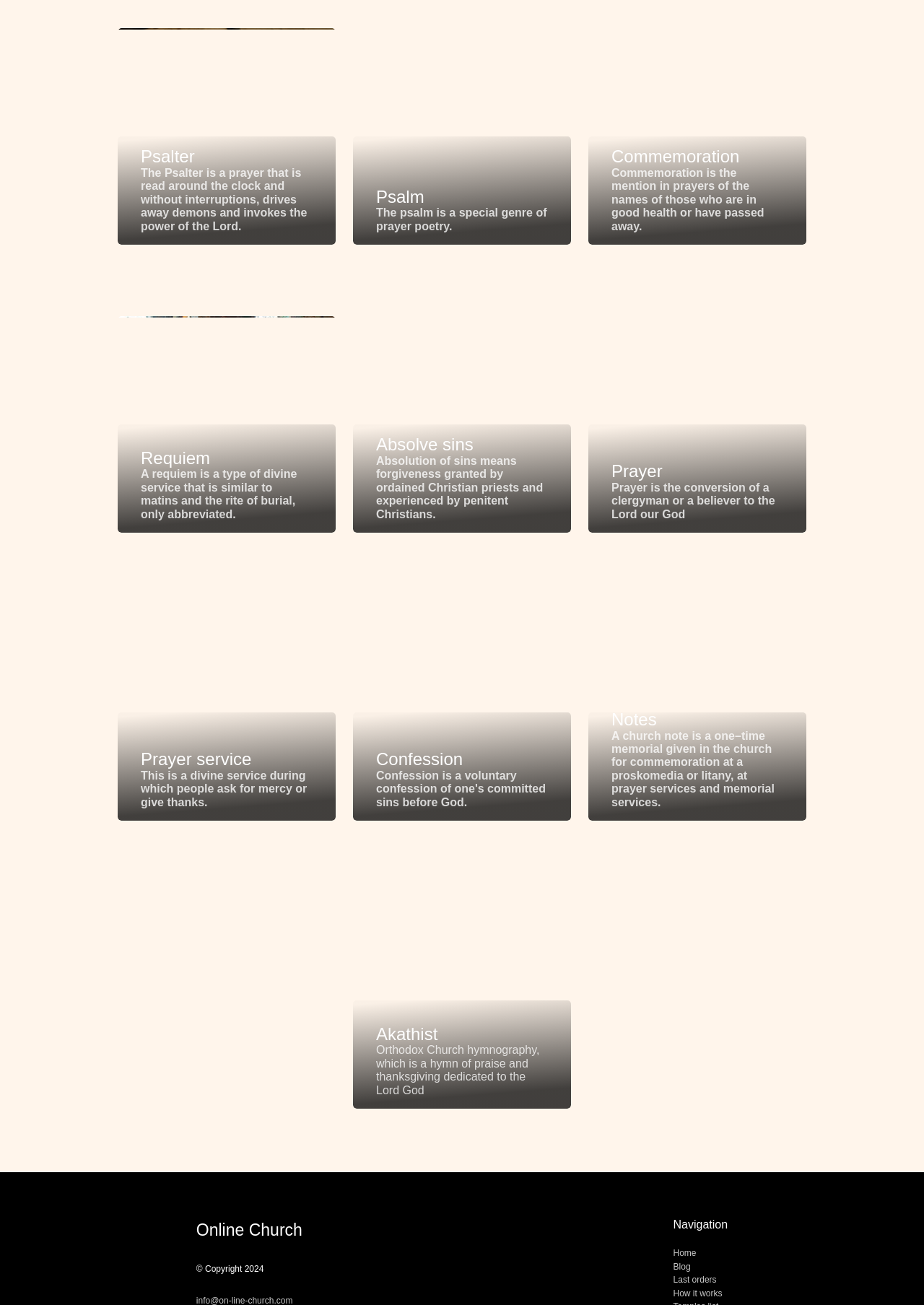Determine the bounding box coordinates for the area that should be clicked to carry out the following instruction: "Read about Prayer".

[0.637, 0.242, 0.873, 0.408]